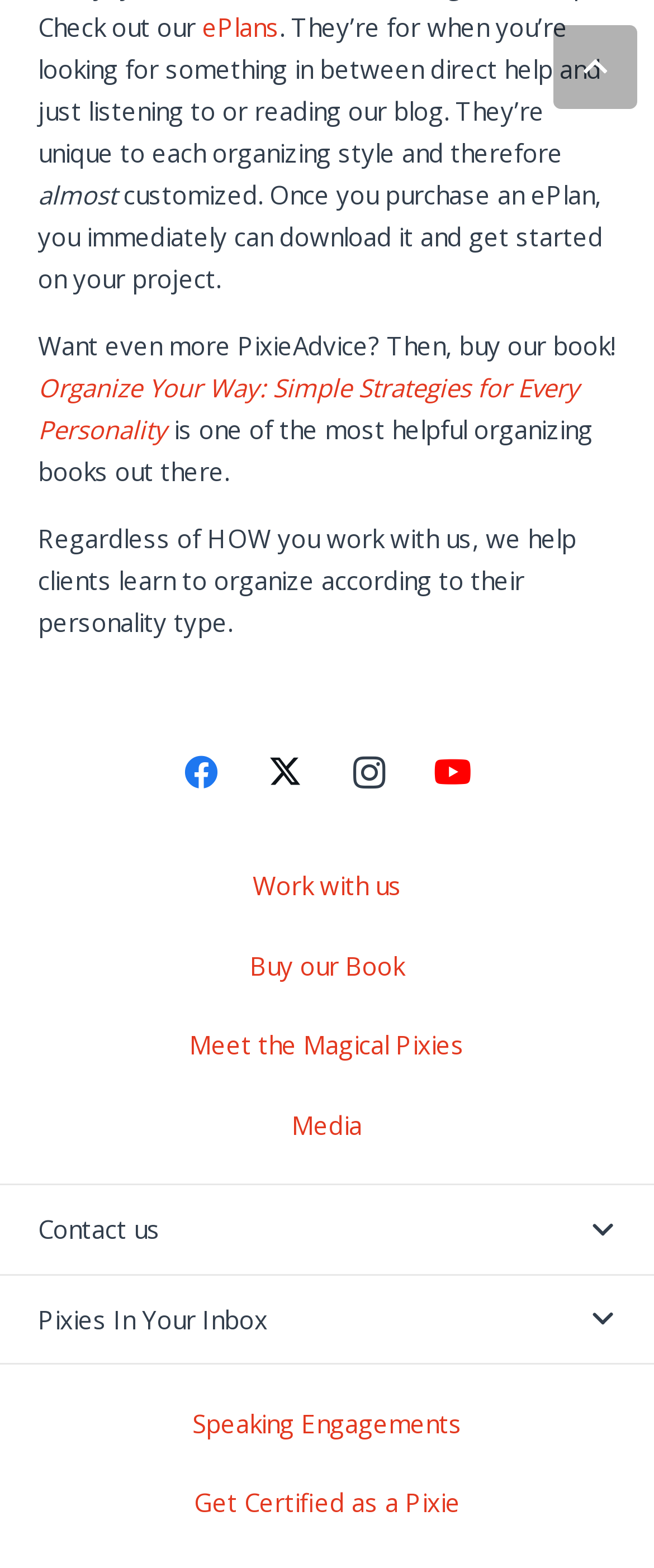Please identify the bounding box coordinates of the region to click in order to complete the given instruction: "Visit Facebook page". The coordinates should be four float numbers between 0 and 1, i.e., [left, top, right, bottom].

[0.244, 0.466, 0.372, 0.52]